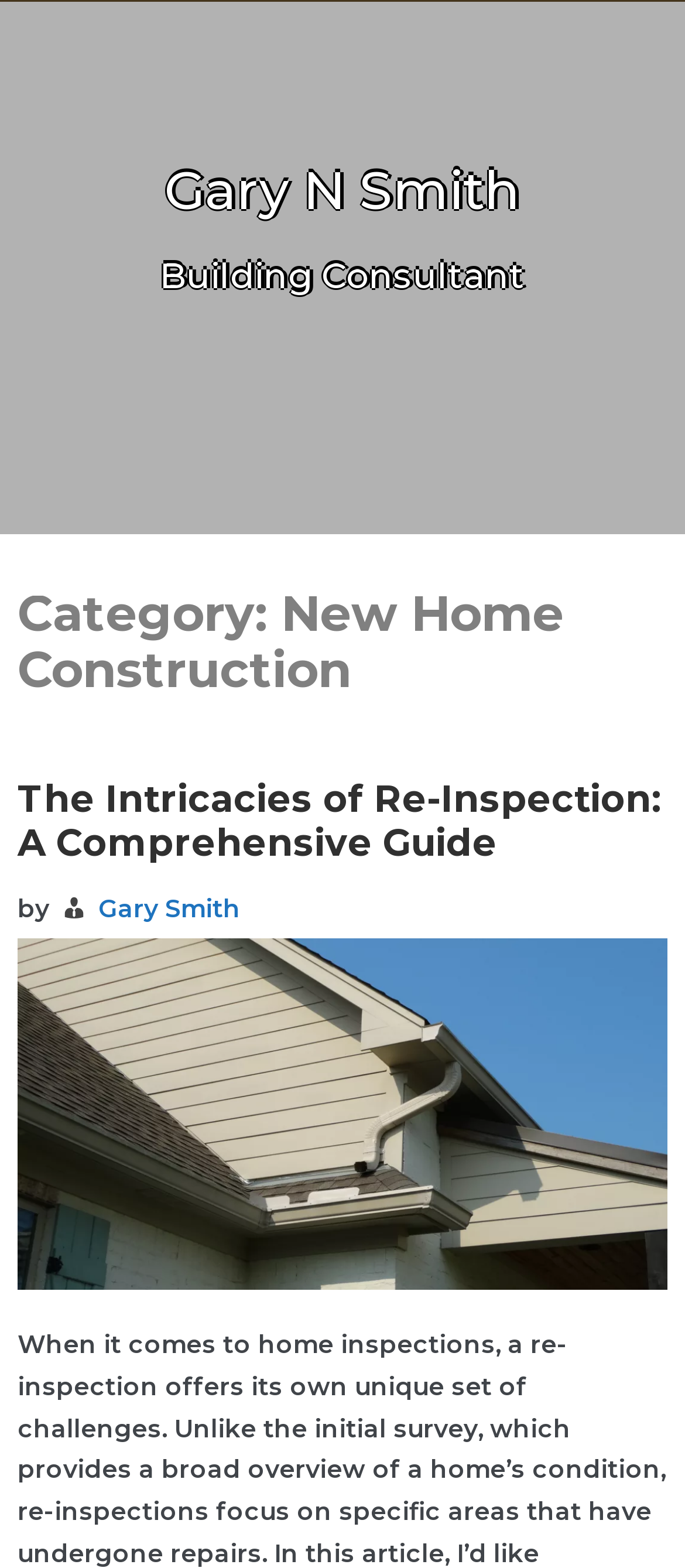What is the category of the webpage content?
Provide a short answer using one word or a brief phrase based on the image.

New Home Construction